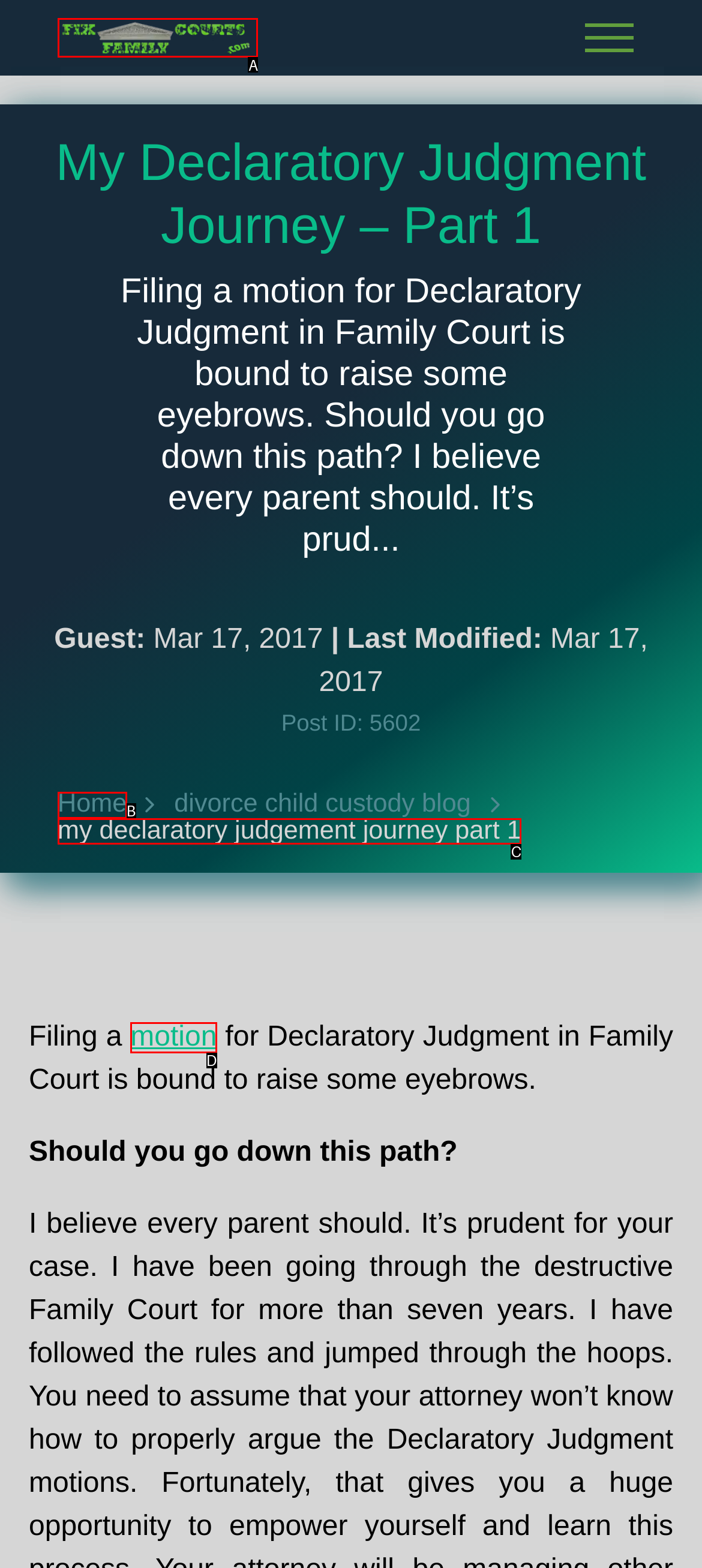Which lettered UI element aligns with this description: aria-label="White Instagram Icon"
Provide your answer using the letter from the available choices.

None